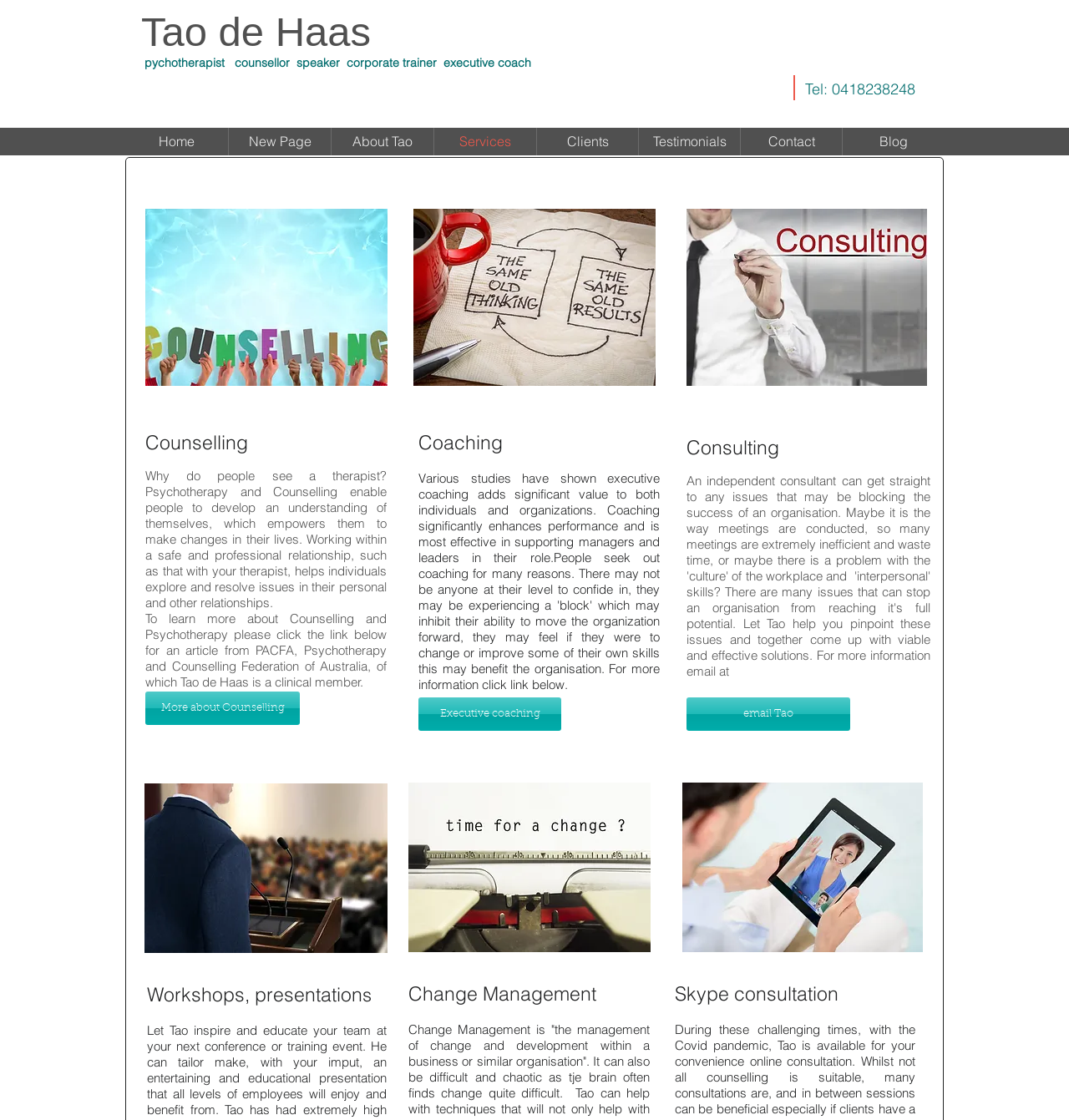What is the benefit of Executive Coaching? Look at the image and give a one-word or short phrase answer.

Adds significant value to individuals and organizations